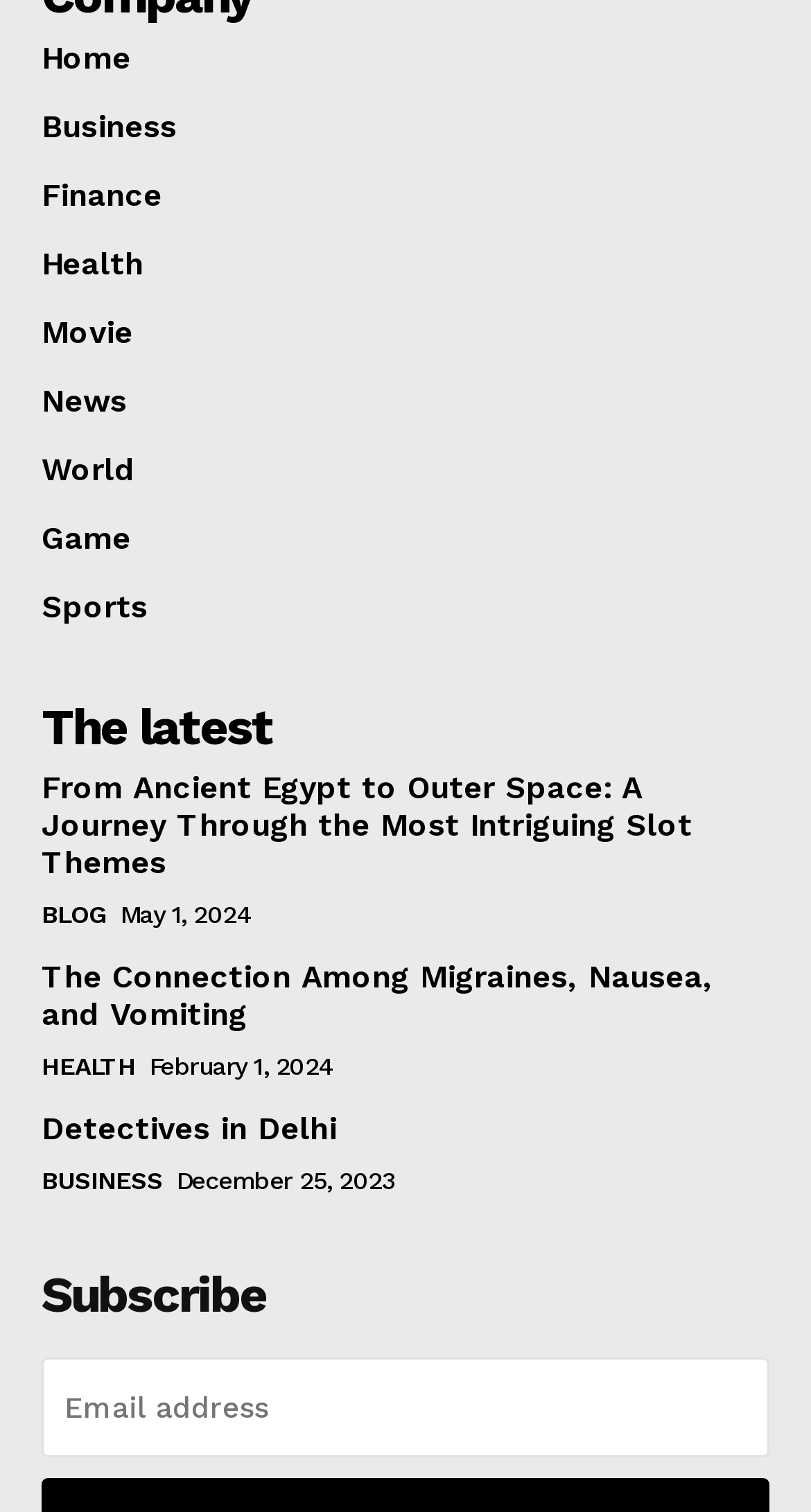Find the bounding box coordinates of the area to click in order to follow the instruction: "Click on the 'Home' link".

[0.051, 0.026, 0.949, 0.05]